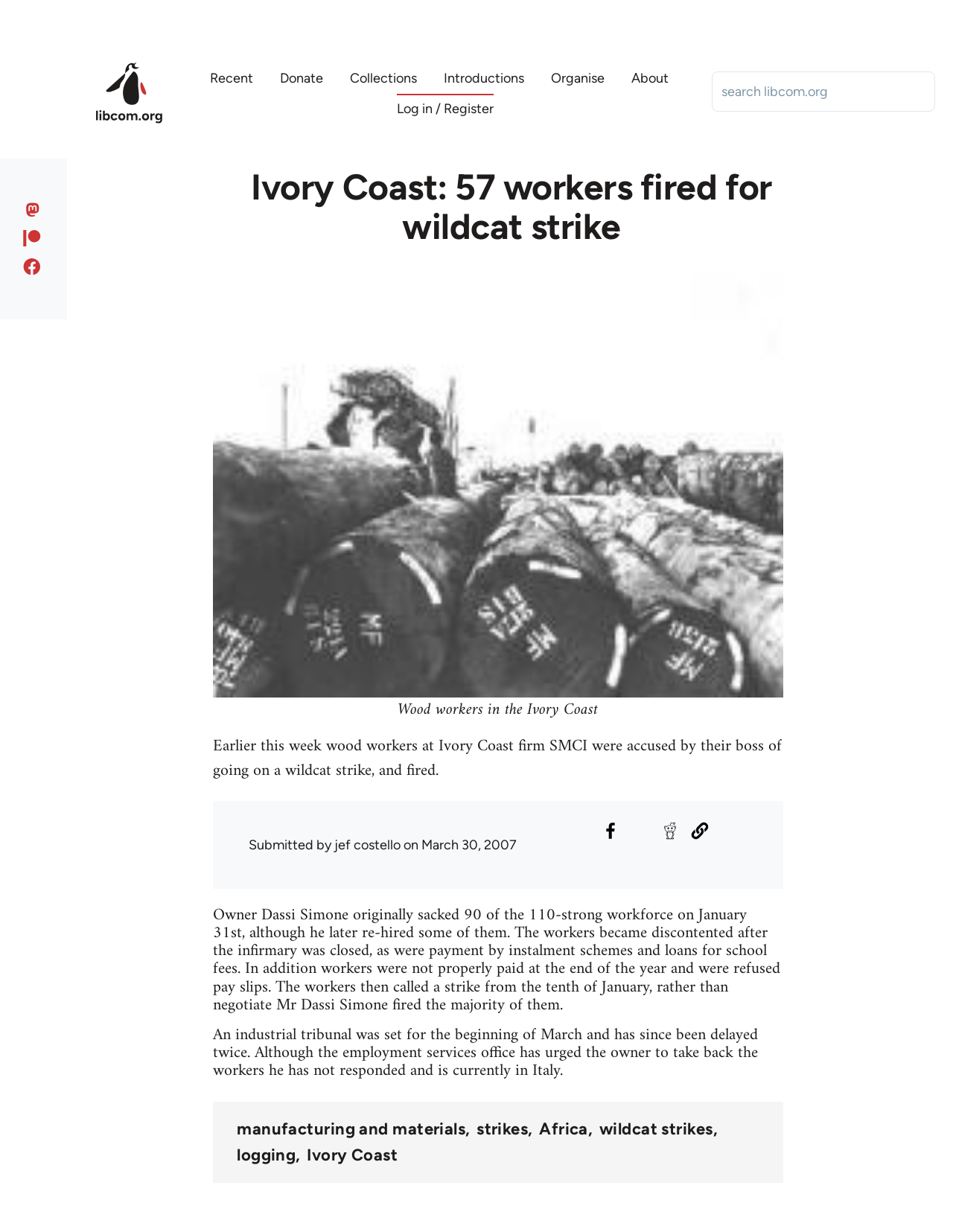What is the topic of the main navigation? Look at the image and give a one-word or short phrase answer.

Recent, Donate, Collections, Introductions, Organise, About